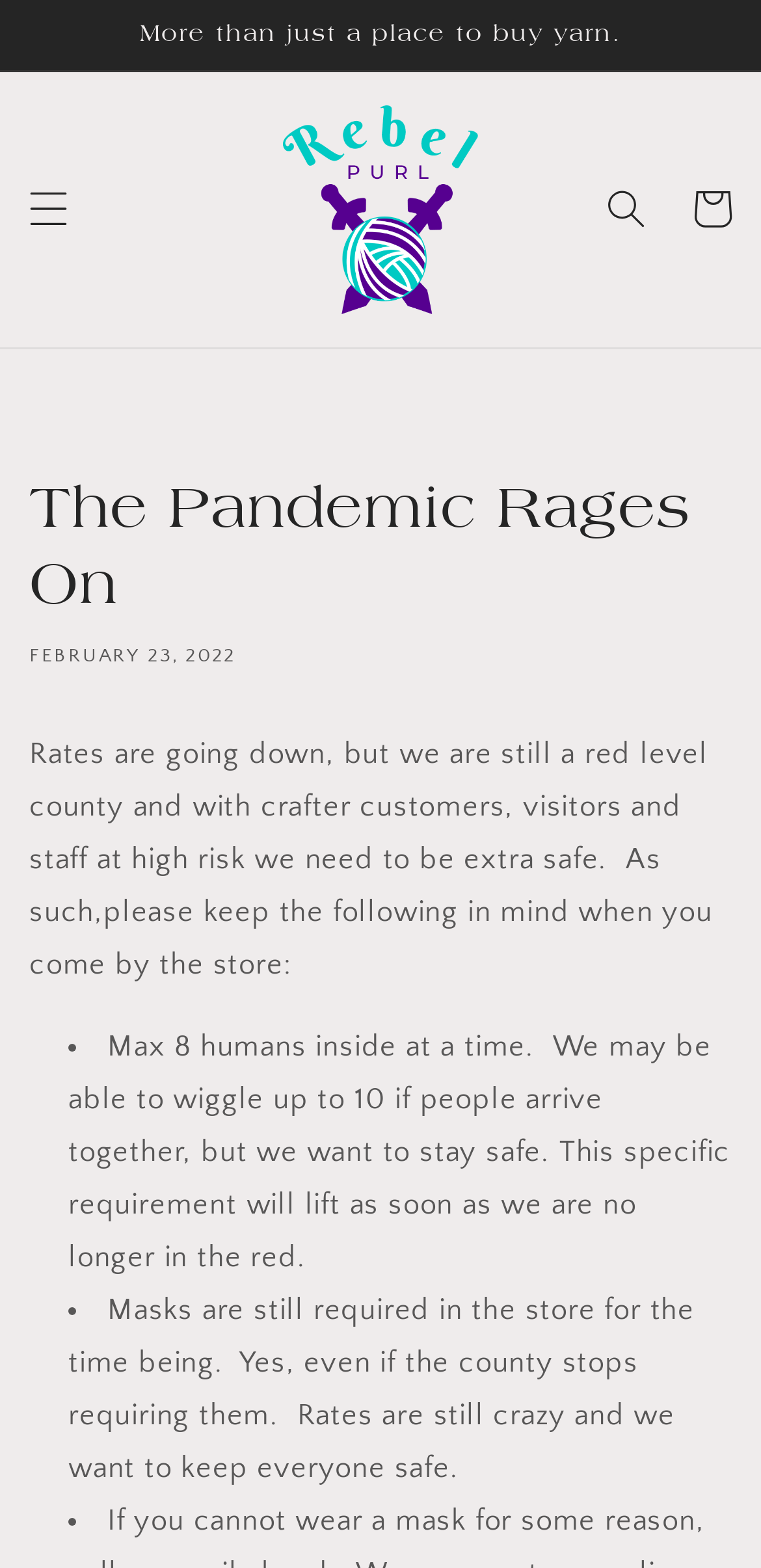What is the purpose of the announcement?
Use the information from the screenshot to give a comprehensive response to the question.

I found this information by reading the static text that mentions various rules and precautions to be taken by visitors to the store, such as limiting the number of humans inside and wearing masks. The purpose of the announcement is to inform visitors about these safety rules.